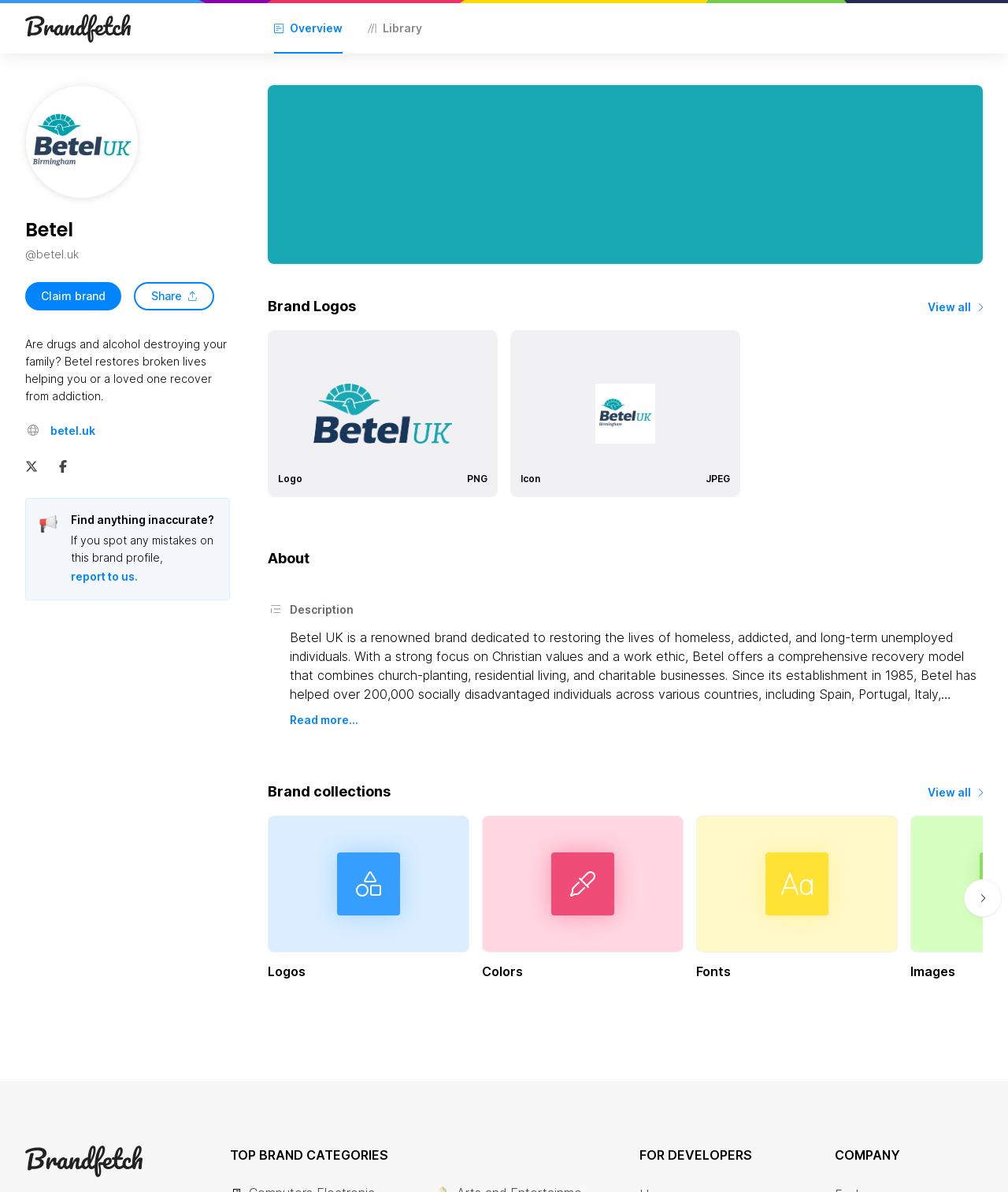Please pinpoint the bounding box coordinates for the region I should click to adhere to this instruction: "Enter a brand to get started".

[0.825, 0.015, 0.936, 0.033]